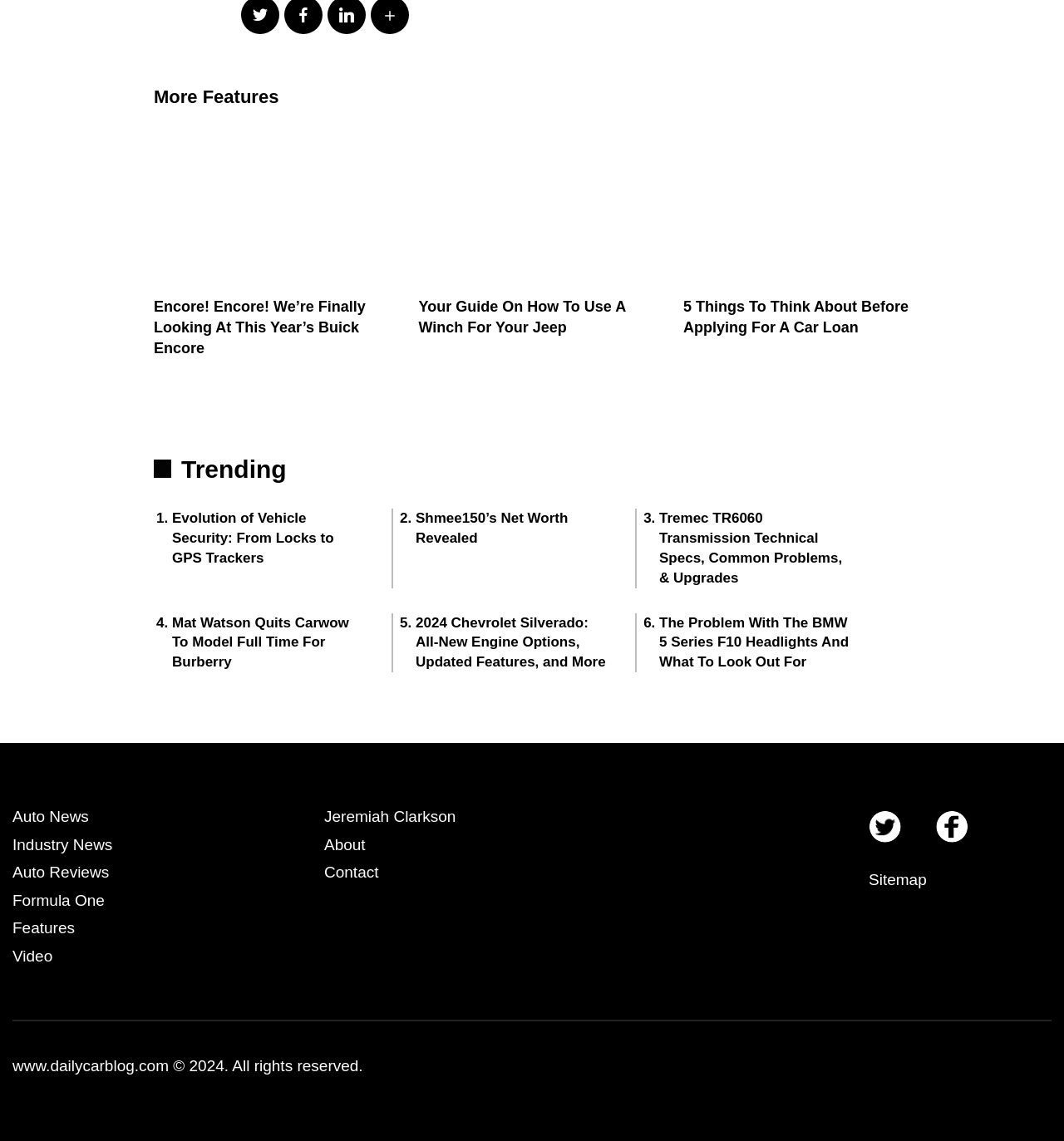Determine the bounding box coordinates of the clickable region to follow the instruction: "Follow on Twitter".

[0.816, 0.71, 0.848, 0.739]